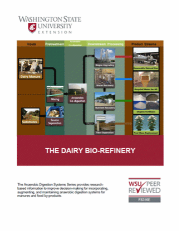Provide a one-word or one-phrase answer to the question:
What type of readers is the publication suggested for?

Researchers and practitioners